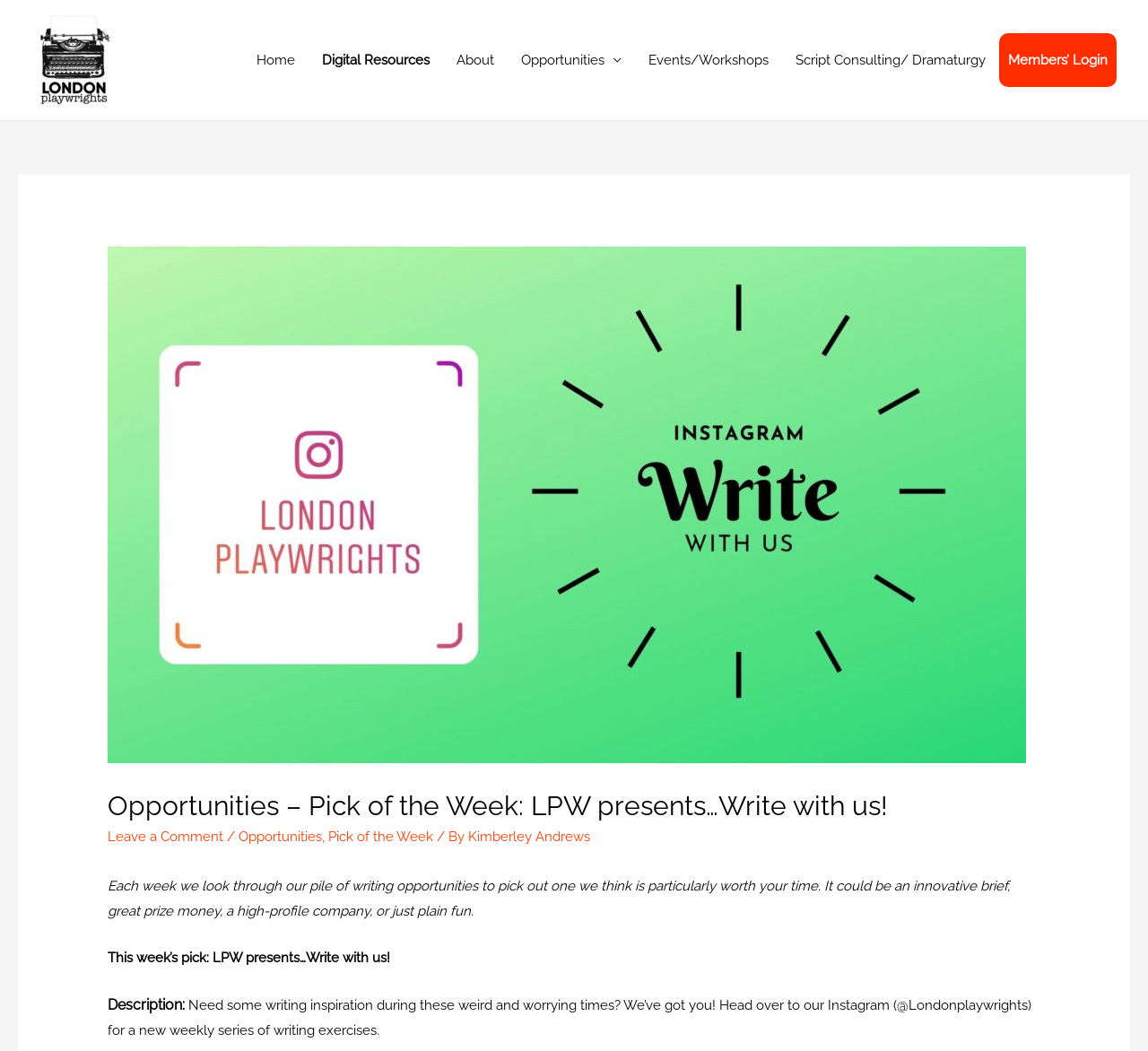Locate the bounding box coordinates of the clickable part needed for the task: "Leave a comment".

[0.094, 0.788, 0.195, 0.804]